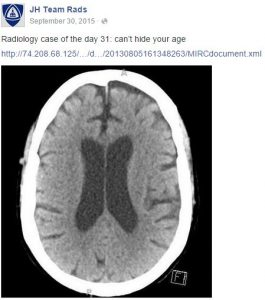Convey a rich and detailed description of the image.

The image displays an MRI scan of the human brain, specifically highlighting the ventricles, which are fluid-filled cavities within the brain. This particular case, designated as "Radiology case of the day 31: can’t hide your age," was shared by JH Team Rads on September 30, 2015. The scan provides insight into cerebral anatomy and offers a valuable learning opportunity for medical students, especially in understanding age-related changes in brain structure. This visual aid complements discussions on the importance of advancing medical education and effectively utilizing radiological images in teaching settings.